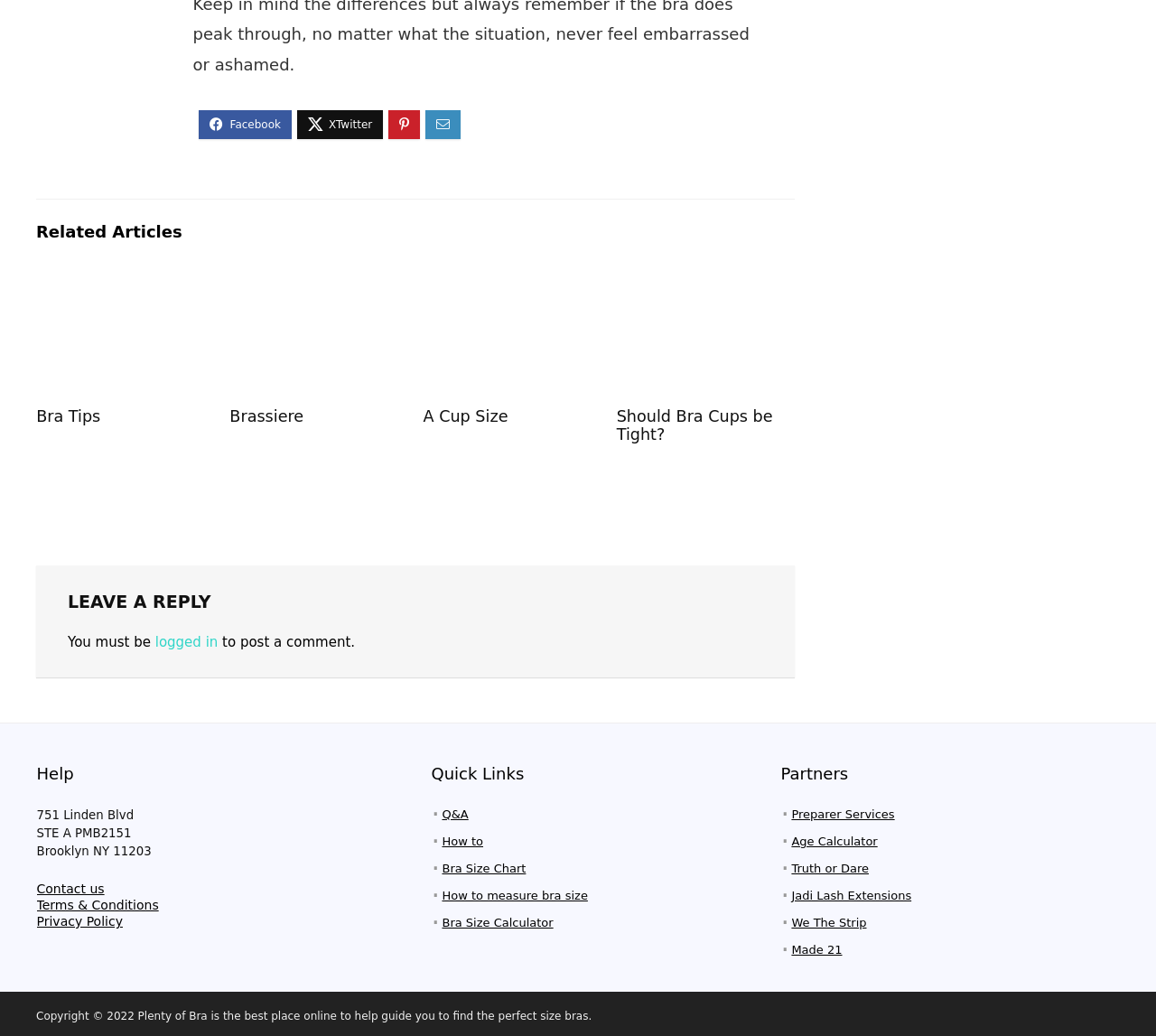Using the webpage screenshot, find the UI element described by We The Strip. Provide the bounding box coordinates in the format (top-left x, top-left y, bottom-right x, bottom-right y), ensuring all values are floating point numbers between 0 and 1.

[0.685, 0.884, 0.75, 0.897]